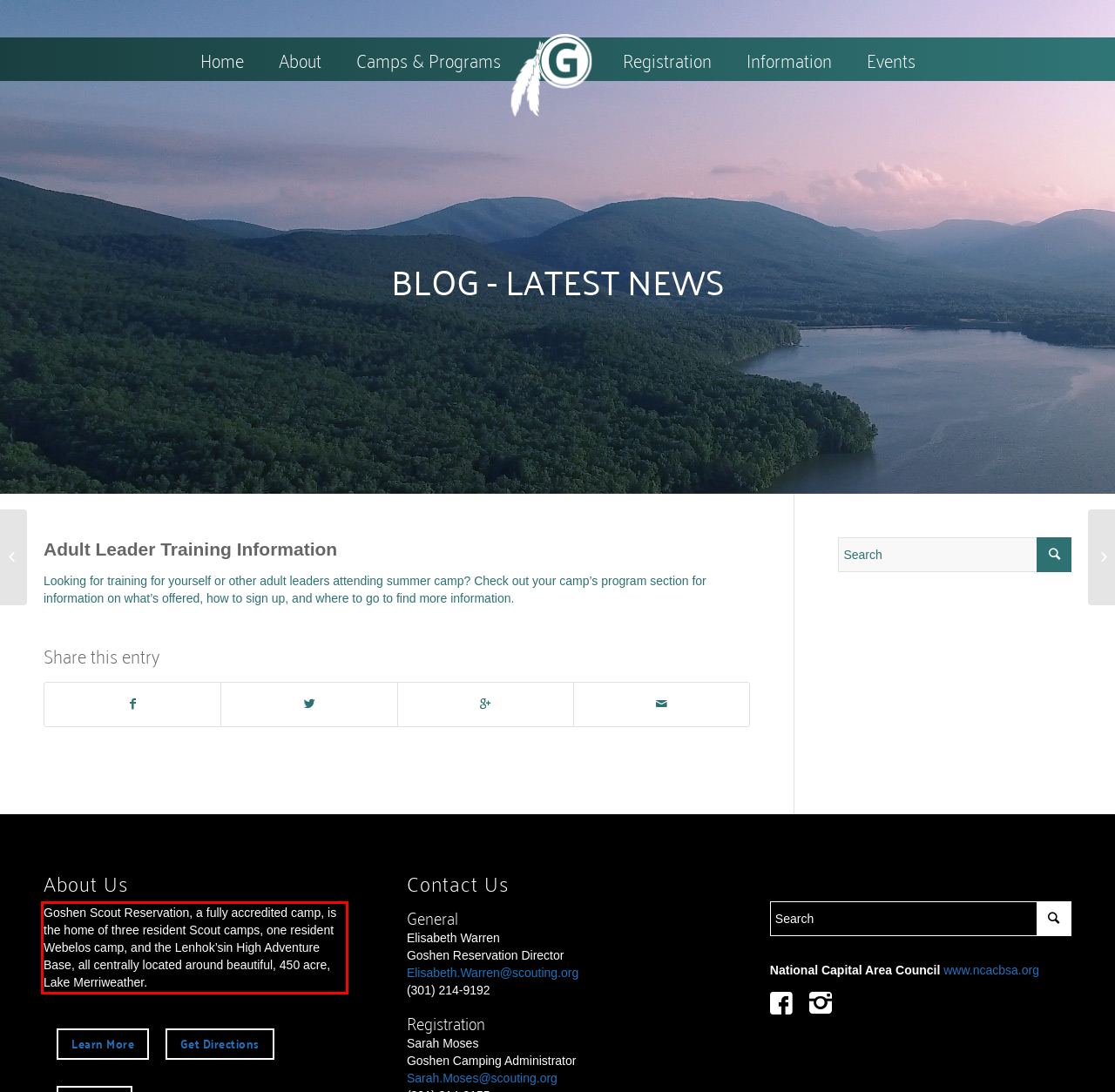Please examine the screenshot of the webpage and read the text present within the red rectangle bounding box.

Goshen Scout Reservation, a fully accredited camp, is the home of three resident Scout camps, one resident Webelos camp, and the Lenhok’sin High Adventure Base, all centrally located around beautiful, 450 acre, Lake Merriweather.